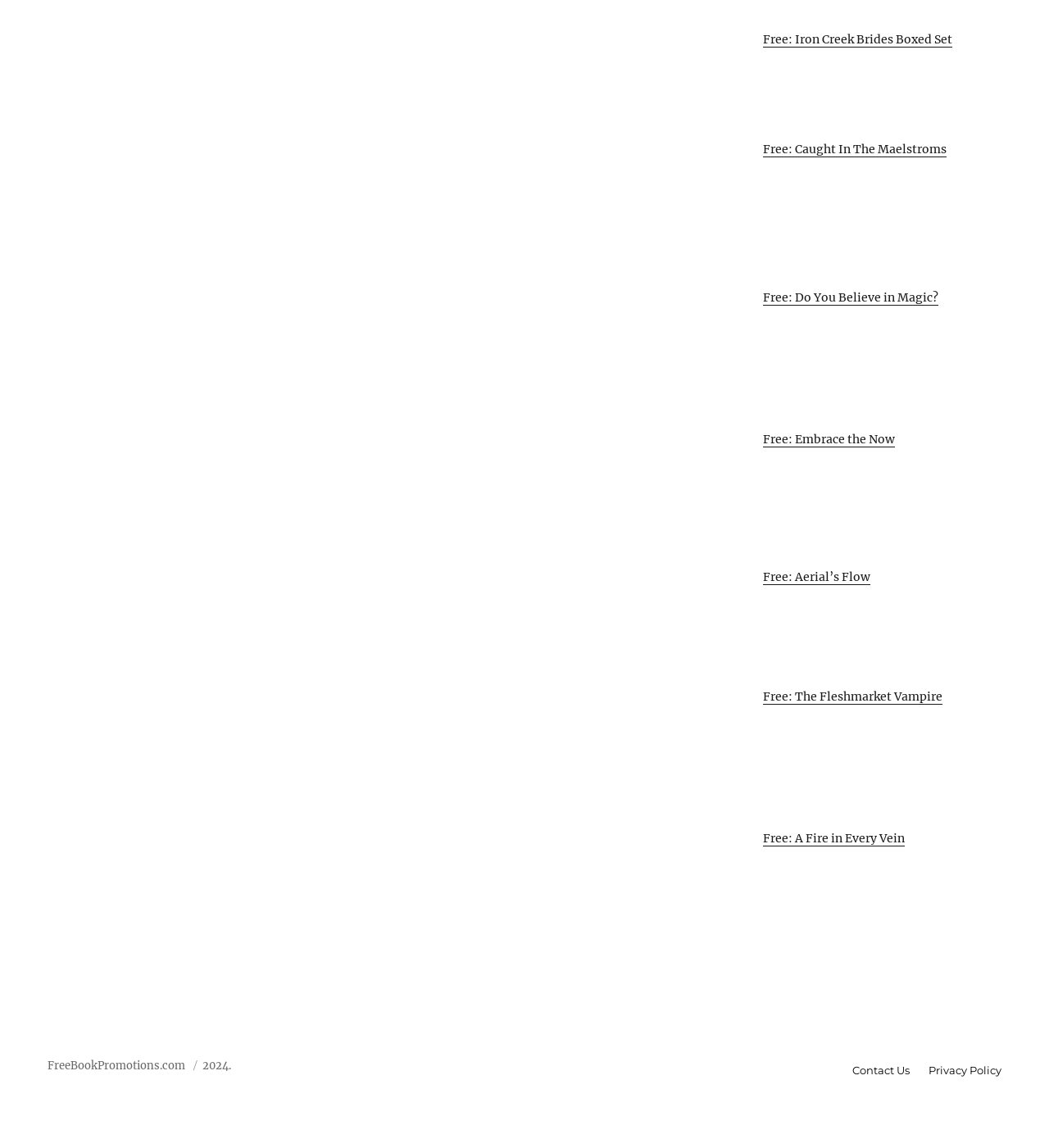Respond with a single word or phrase to the following question: What is the common prefix of the free book links?

Free: